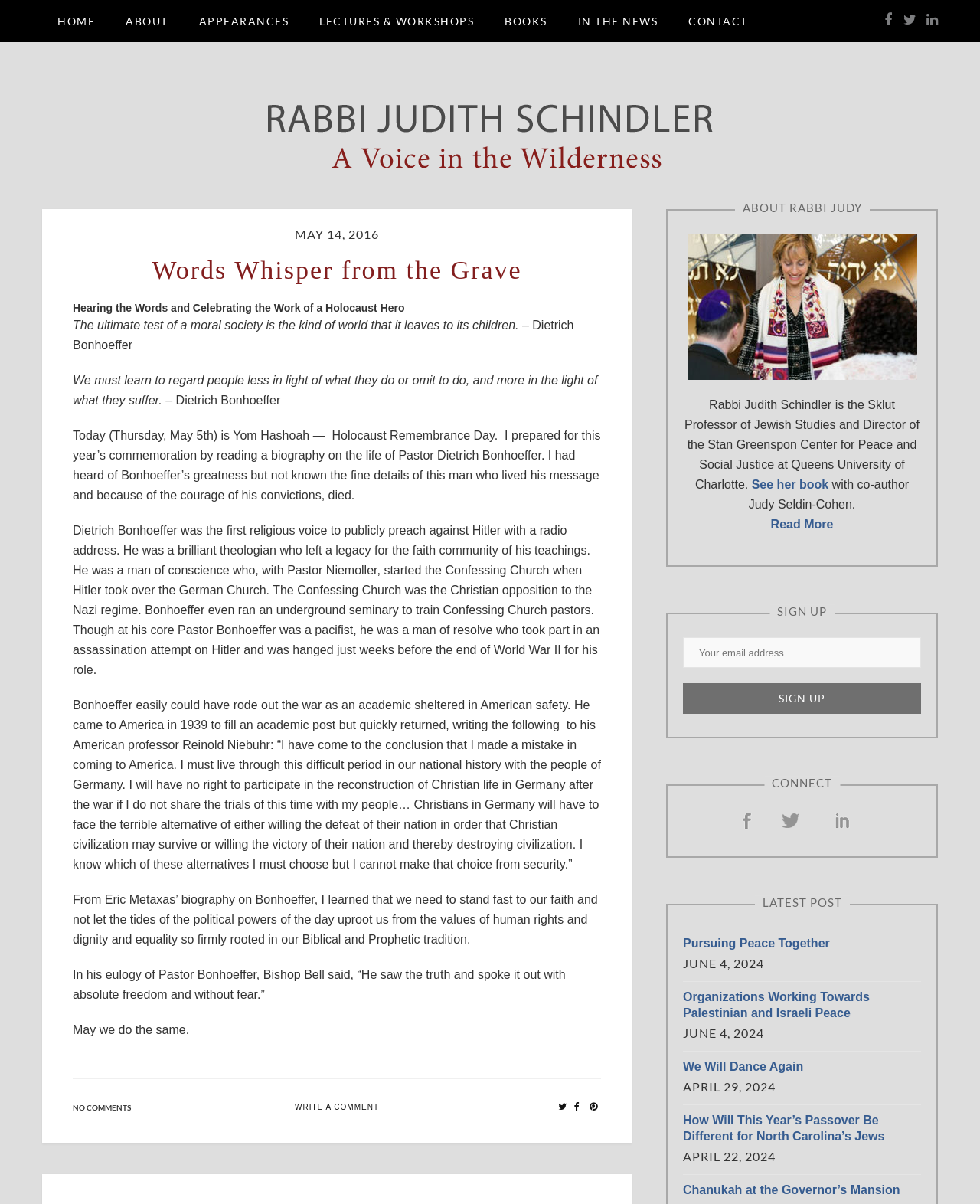Predict the bounding box of the UI element that fits this description: "In the News".

[0.582, 0.0, 0.679, 0.035]